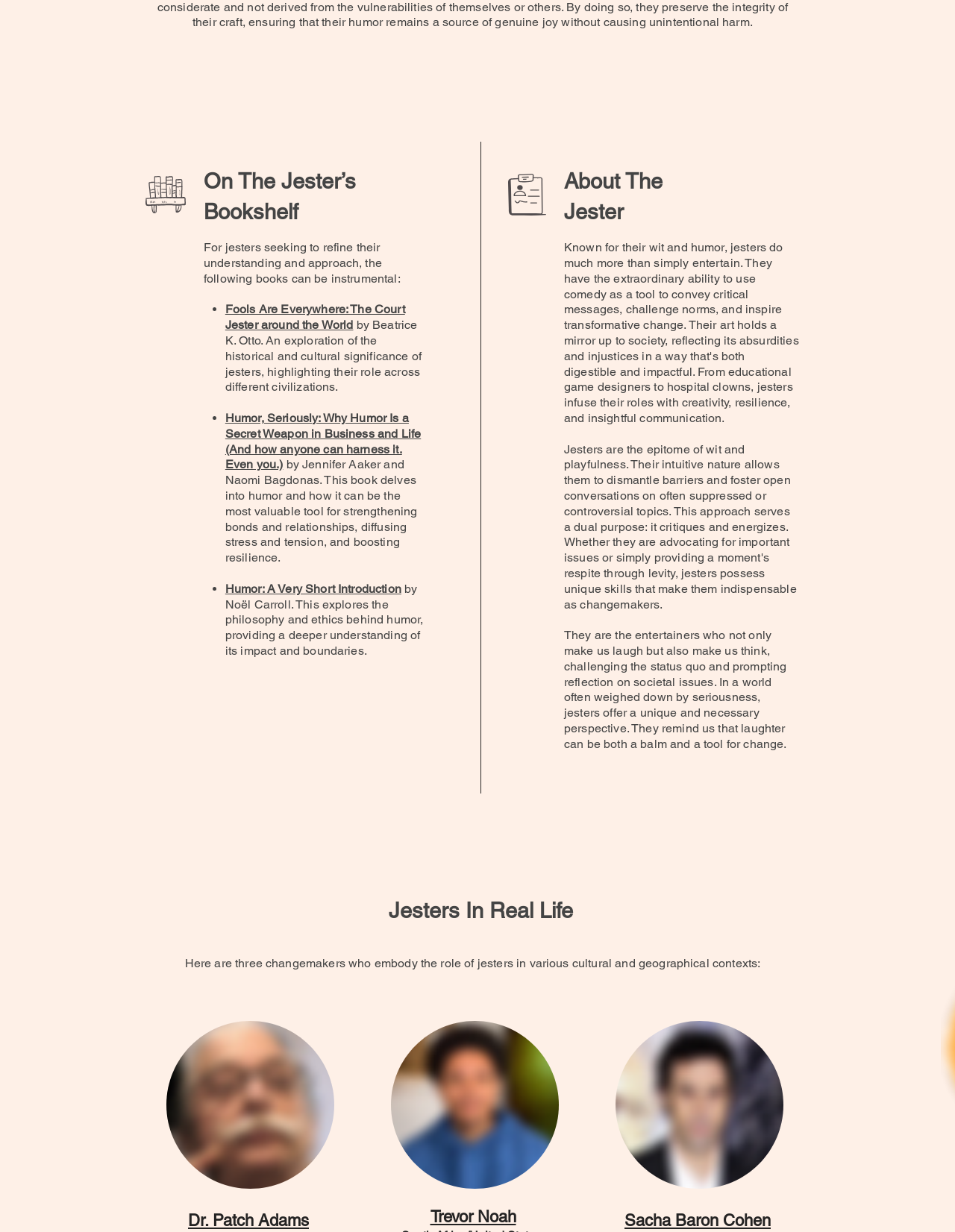What is the title of the first book recommendation?
Relying on the image, give a concise answer in one word or a brief phrase.

Fools Are Everywhere